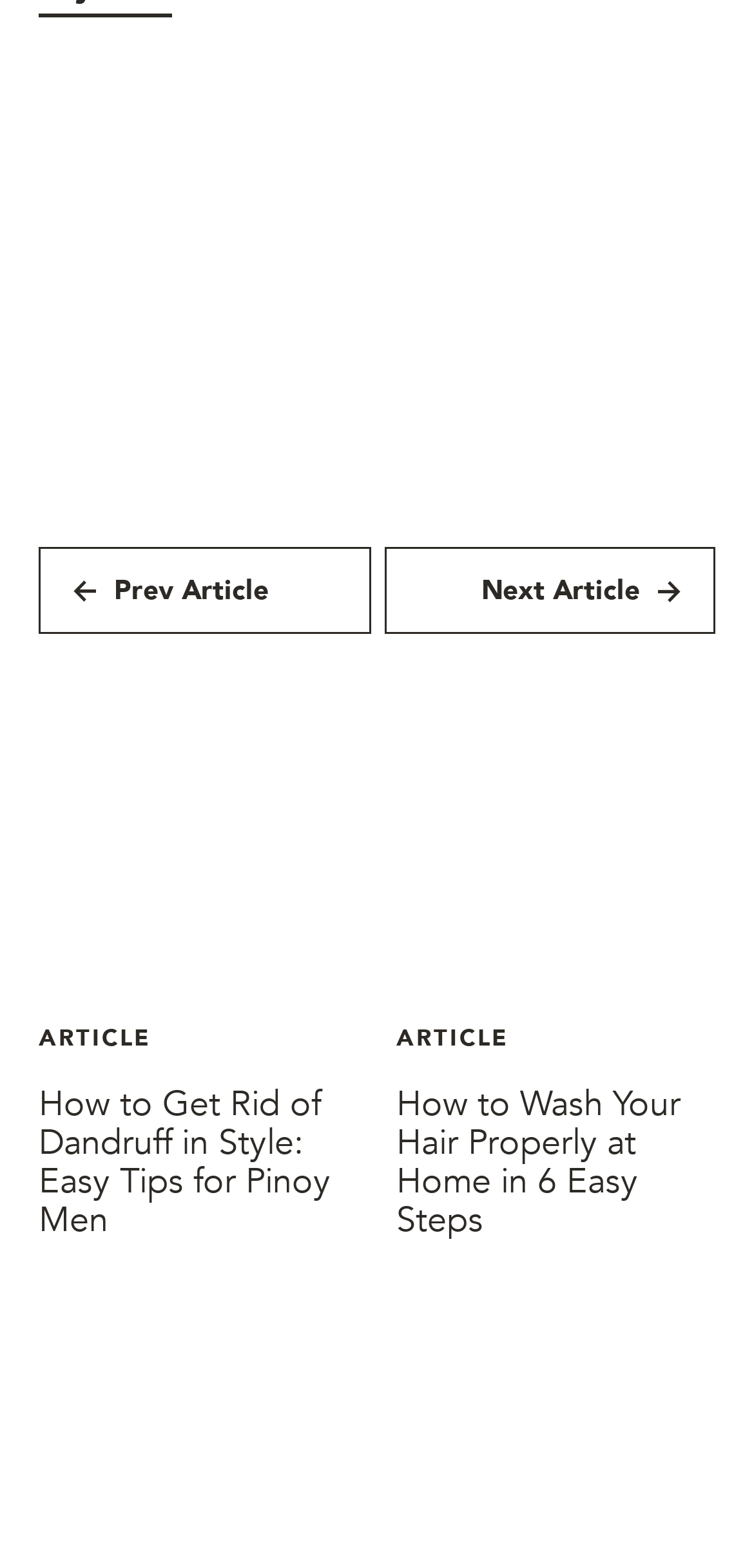Locate the bounding box of the UI element described in the following text: "CLEAR".

[0.449, 0.405, 0.582, 0.432]